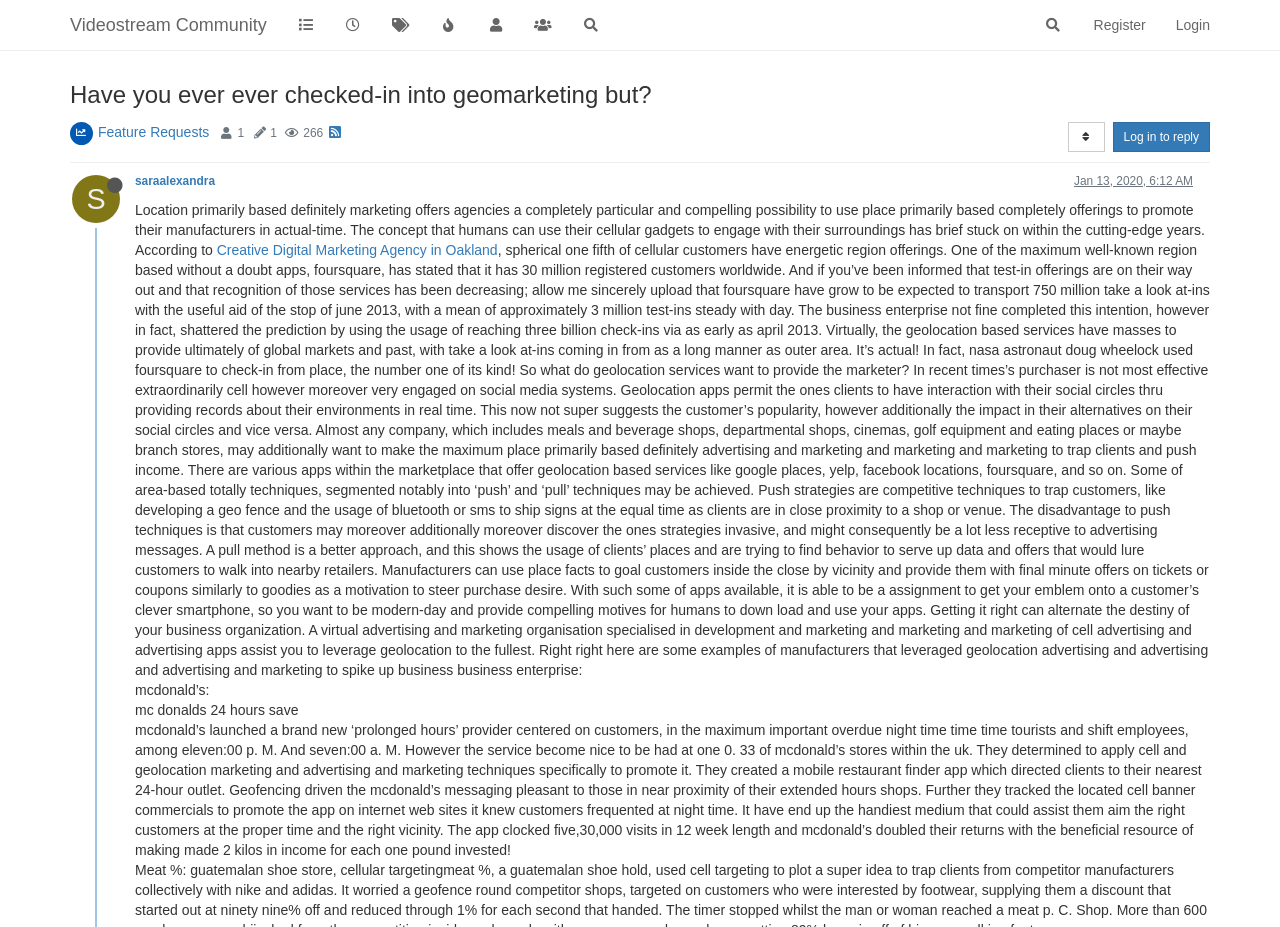Answer the question in a single word or phrase:
What was the result of McDonald's geolocation marketing campaign?

Doubled returns